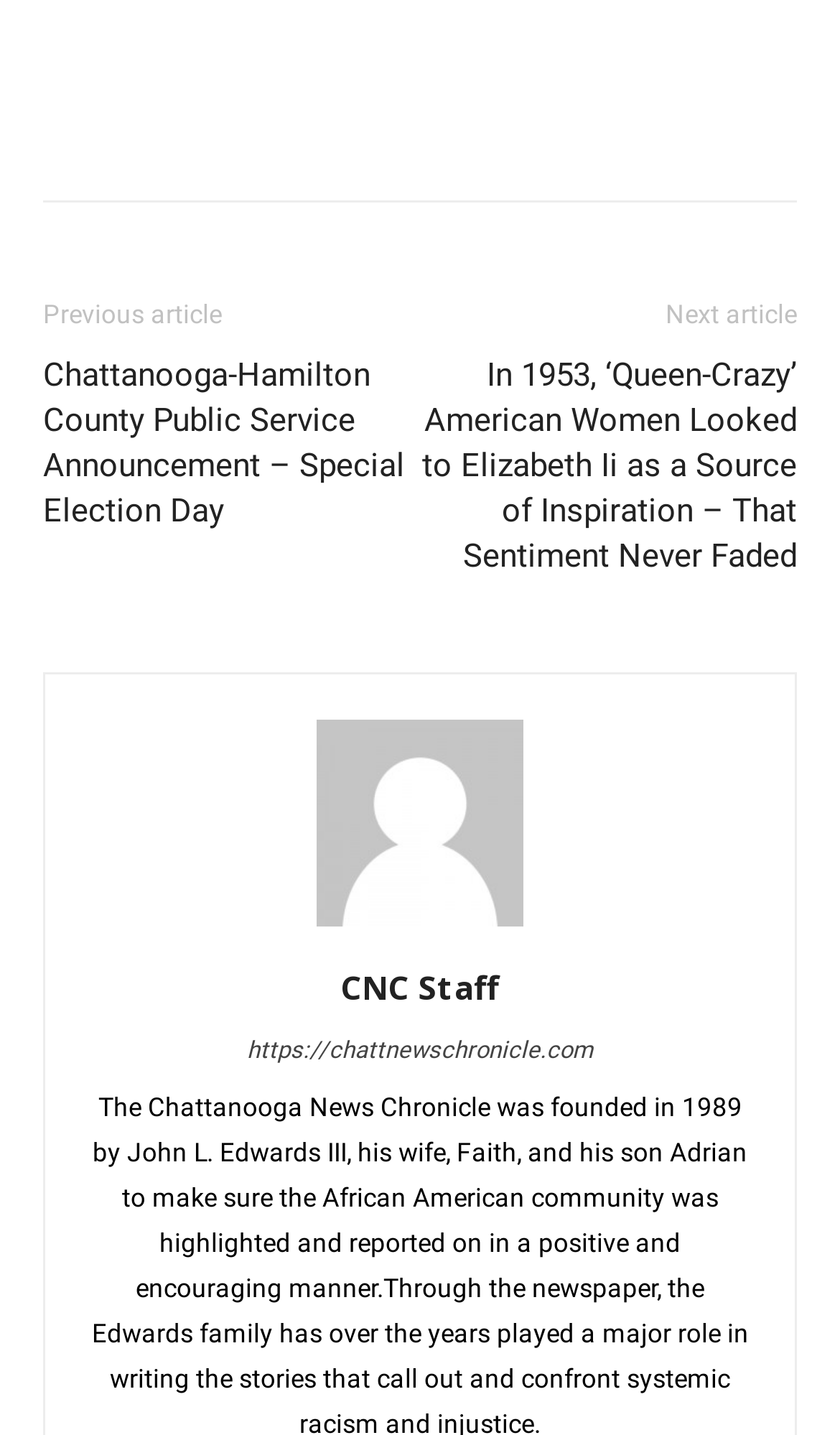What is the purpose of the 'Previous article' and 'Next article' buttons?
We need a detailed and meticulous answer to the question.

The 'Previous article' and 'Next article' buttons, with bounding box coordinates [0.051, 0.208, 0.264, 0.229] and [0.792, 0.208, 0.949, 0.229] respectively, are likely used for navigation, allowing users to move to the previous or next article.